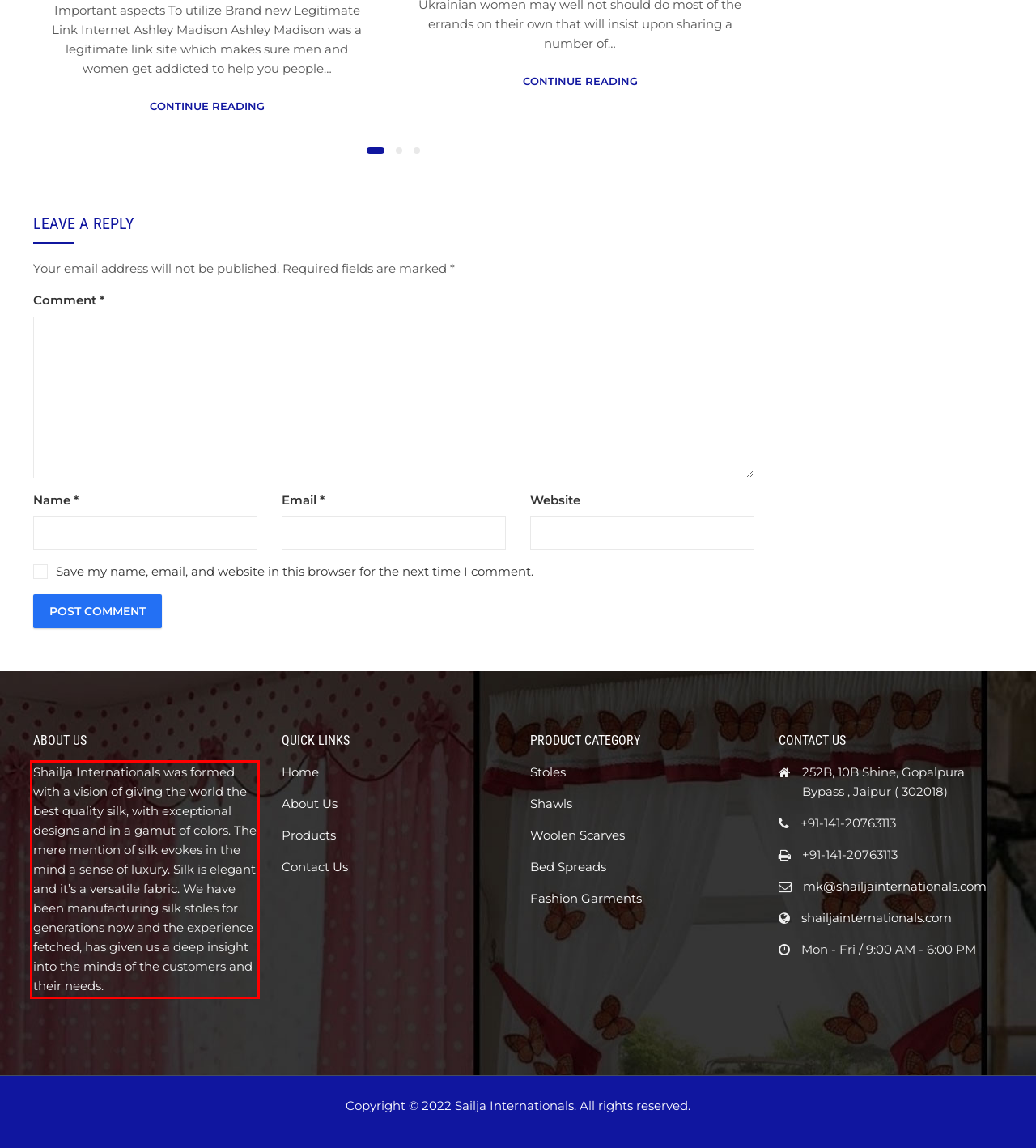Given a screenshot of a webpage with a red bounding box, extract the text content from the UI element inside the red bounding box.

Shailja Internationals was formed with a vision of giving the world the best quality silk, with exceptional designs and in a gamut of colors. The mere mention of silk evokes in the mind a sense of luxury. Silk is elegant and it’s a versatile fabric. We have been manufacturing silk stoles for generations now and the experience fetched, has given us a deep insight into the minds of the customers and their needs.